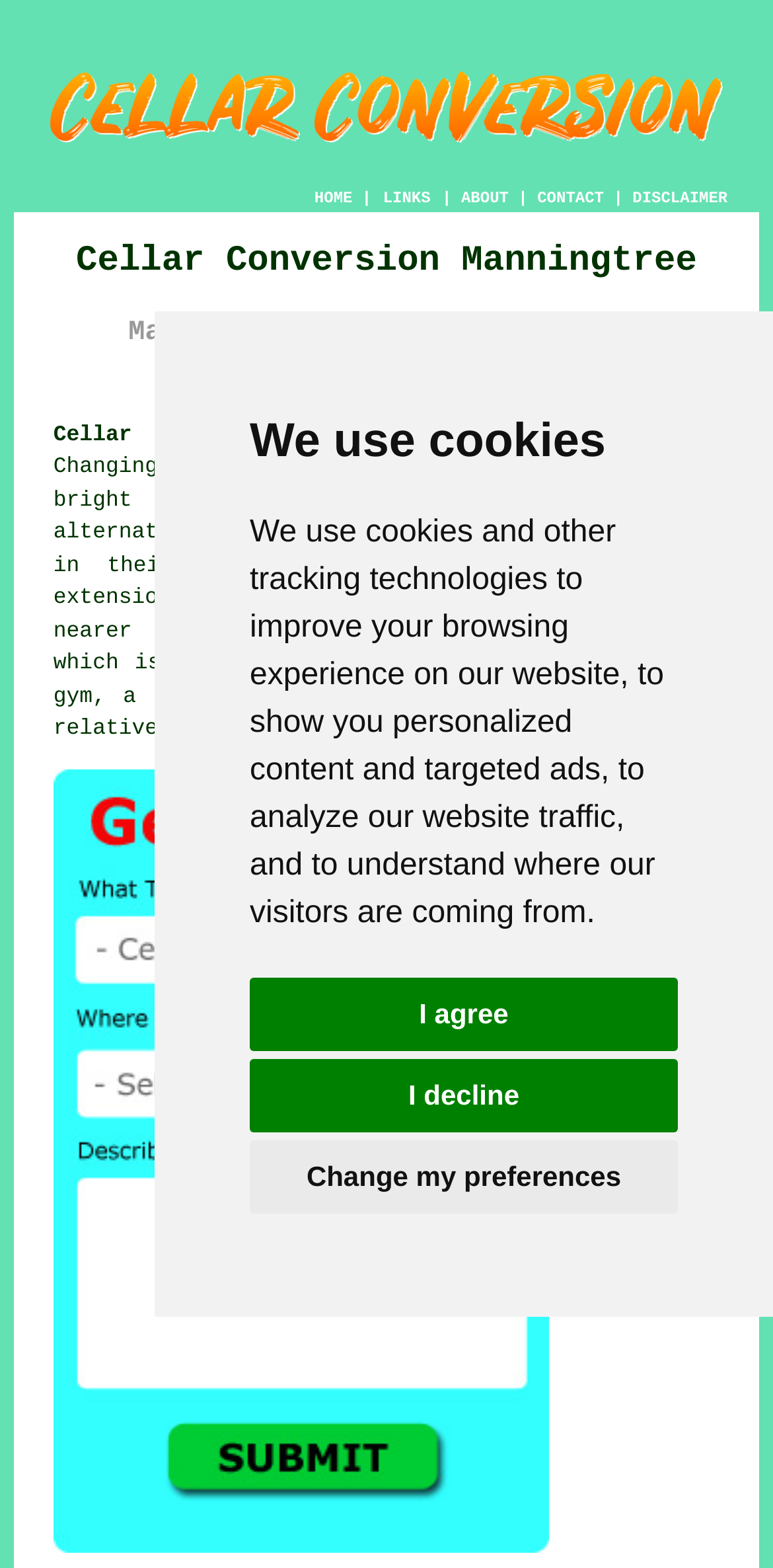What can a converted cellar be used for?
Answer the question with as much detail as possible.

Based on the webpage content, a converted cellar can be used for various purposes such as a home gym, a study, or even a spare bedroom for elderly relatives, as mentioned in the description.